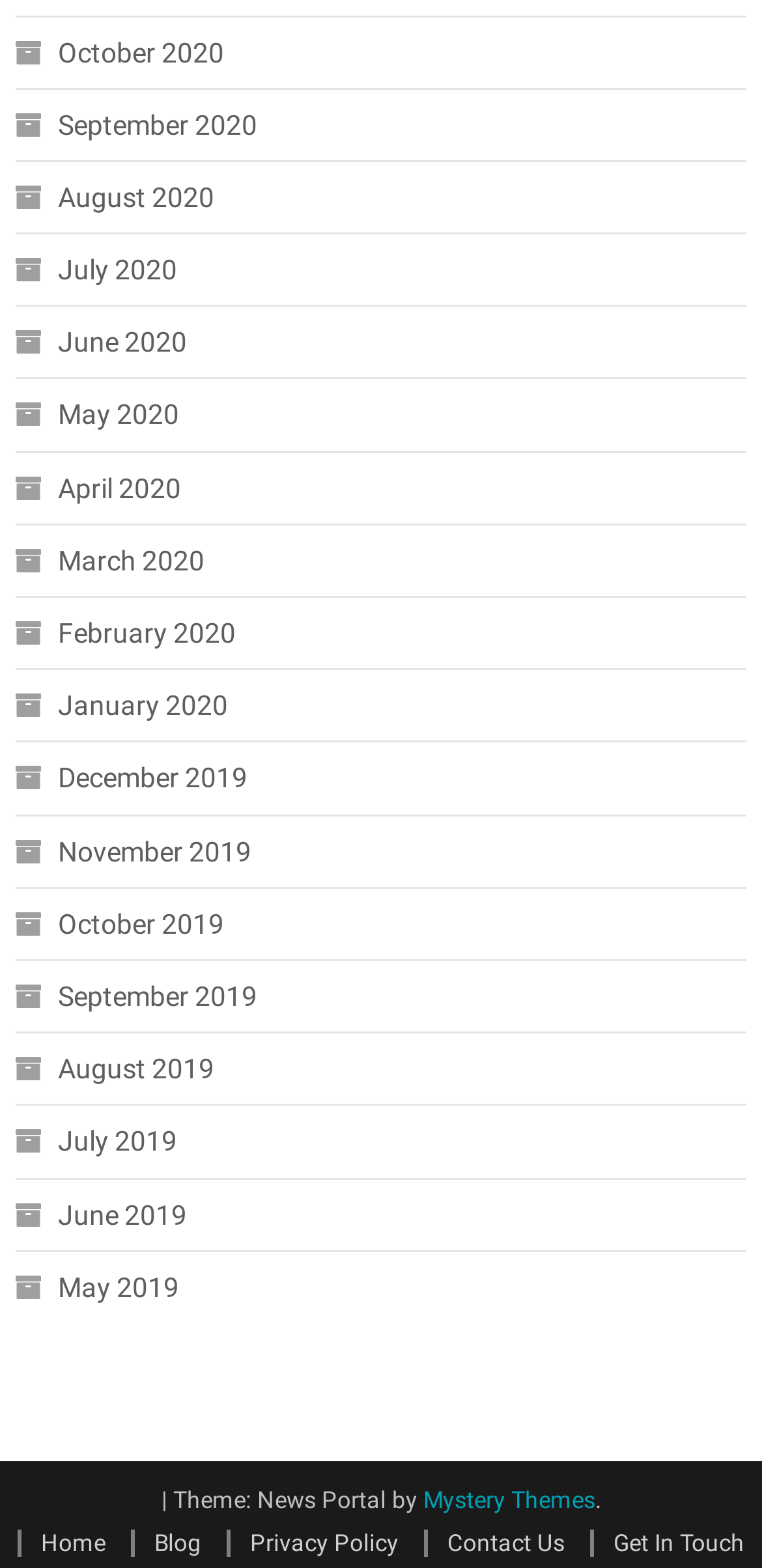What is the separator character between links?
Using the image as a reference, answer the question with a short word or phrase.

|